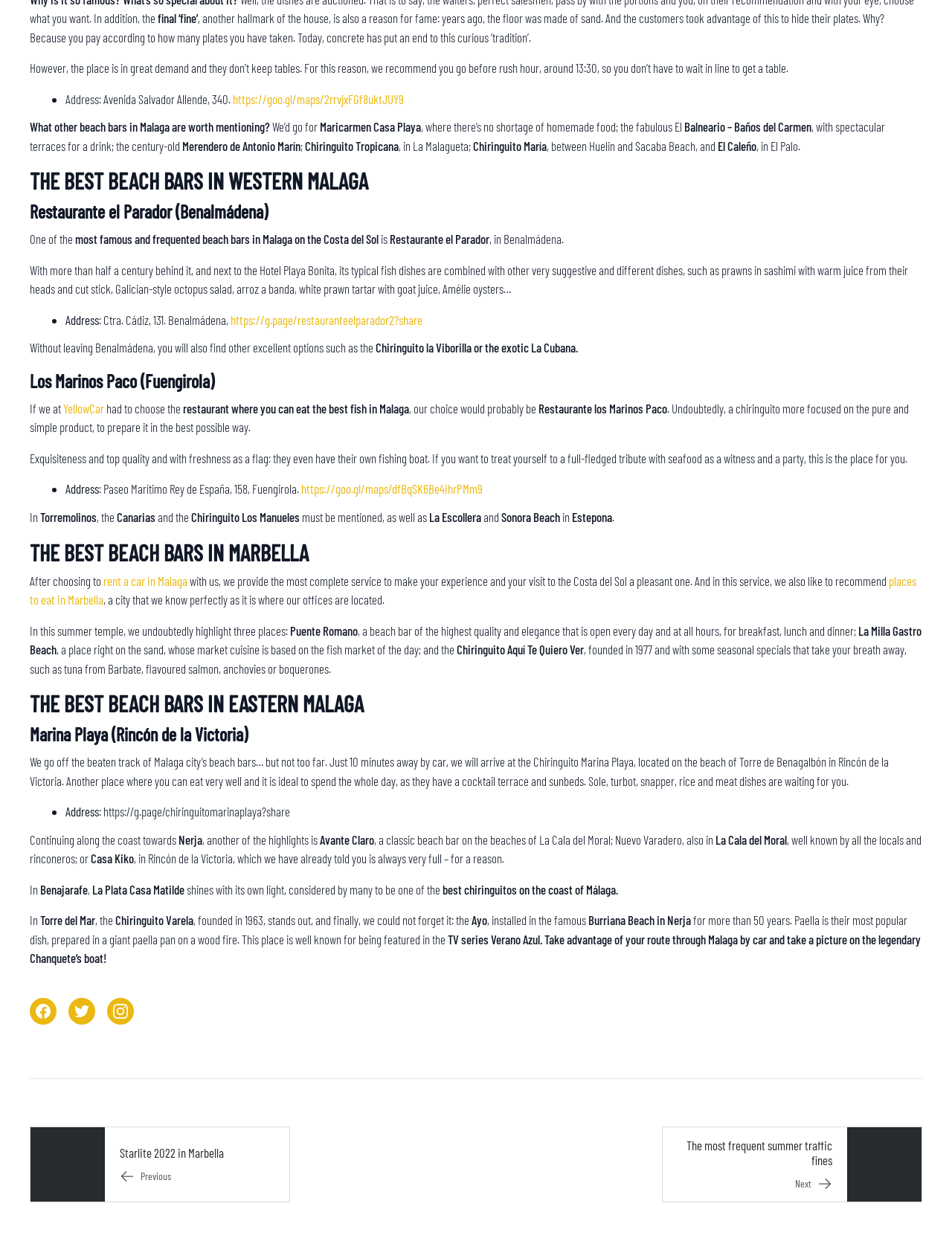Could you specify the bounding box coordinates for the clickable section to complete the following instruction: "click the link to Restaurante el Parador"?

[0.242, 0.251, 0.444, 0.263]